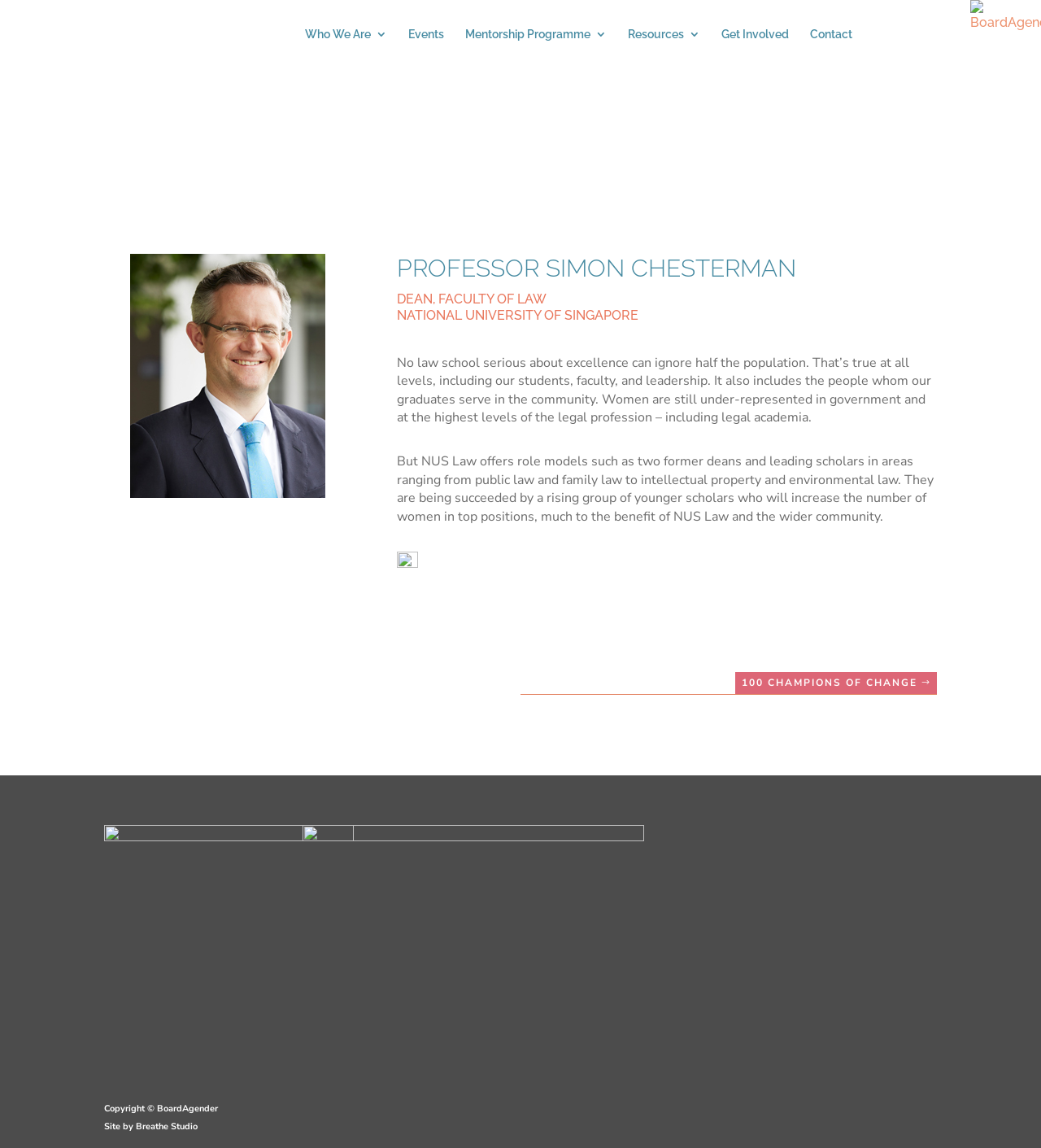Please provide a short answer using a single word or phrase for the question:
What is the name of the faculty that PROFESSOR SIMON CHESTERMAN is the dean of?

FACULTY OF LAW NATIONAL UNIVERSITY OF SINGAPORE